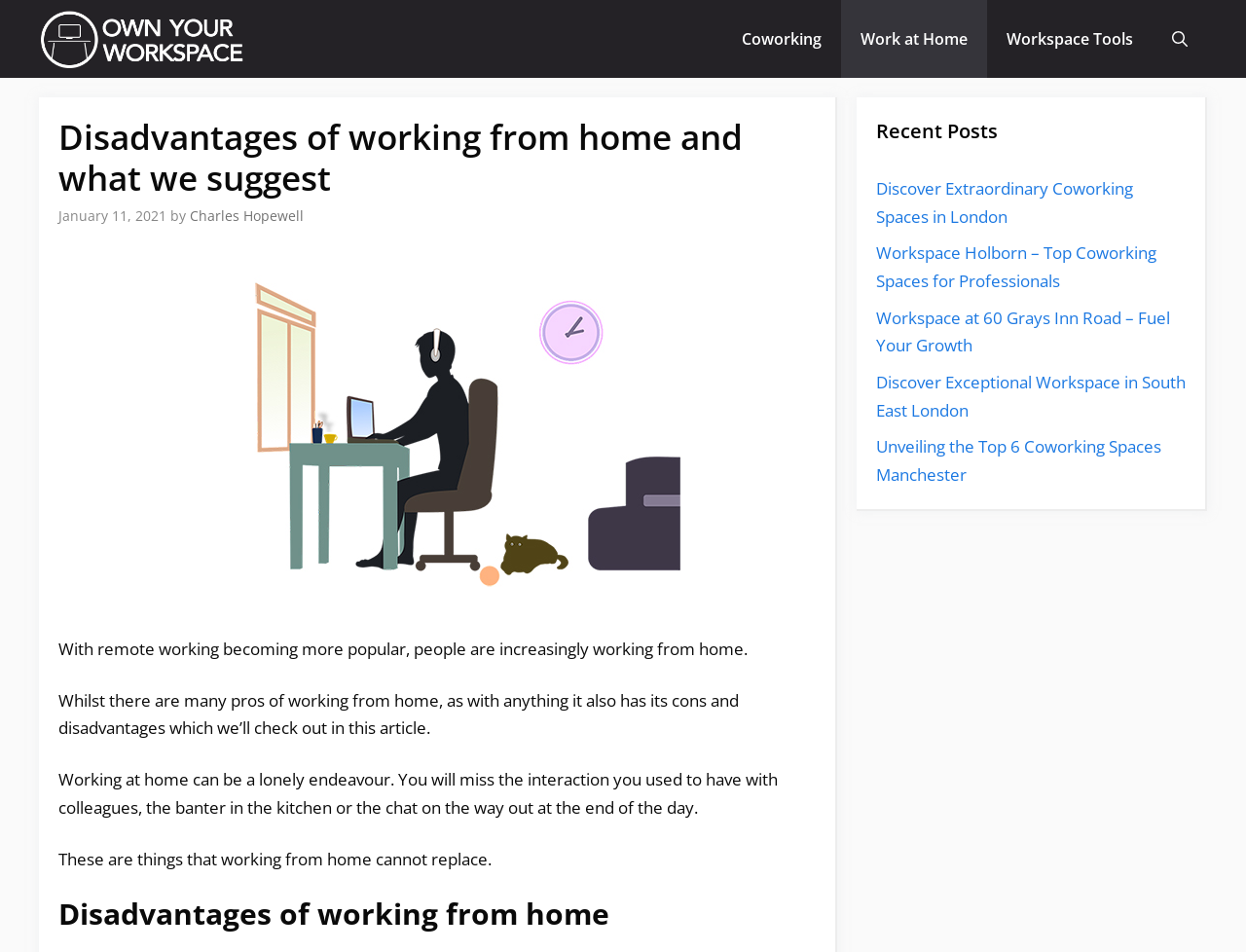Refer to the screenshot and answer the following question in detail:
What is the topic of the article?

I determined the topic of the article by reading the heading and the introductory paragraphs, which discuss the pros and cons of working from home.